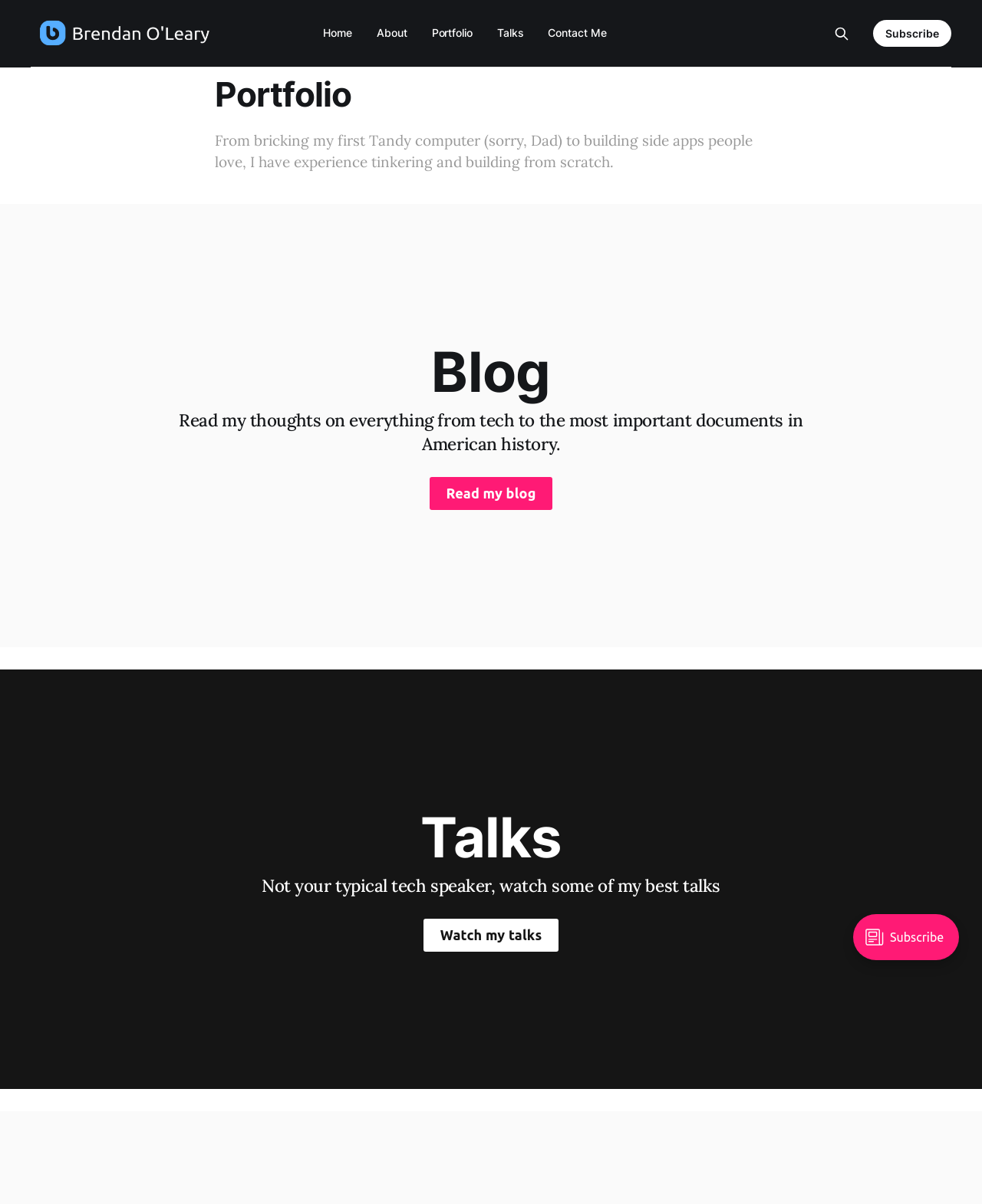Respond with a single word or short phrase to the following question: 
What type of speaker is the author?

tech speaker